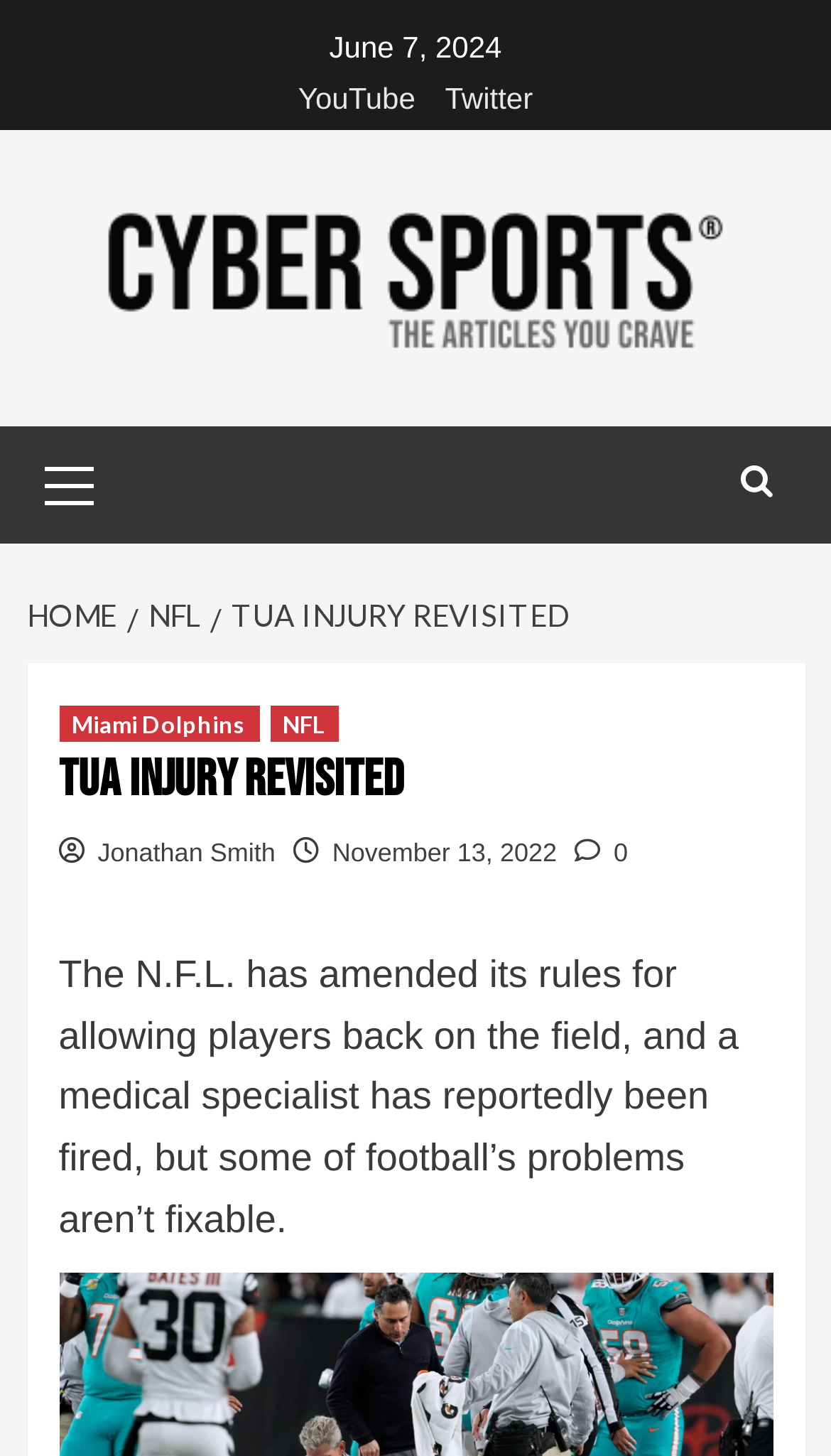Indicate the bounding box coordinates of the element that needs to be clicked to satisfy the following instruction: "Go to HOME". The coordinates should be four float numbers between 0 and 1, i.e., [left, top, right, bottom].

[0.032, 0.41, 0.153, 0.435]